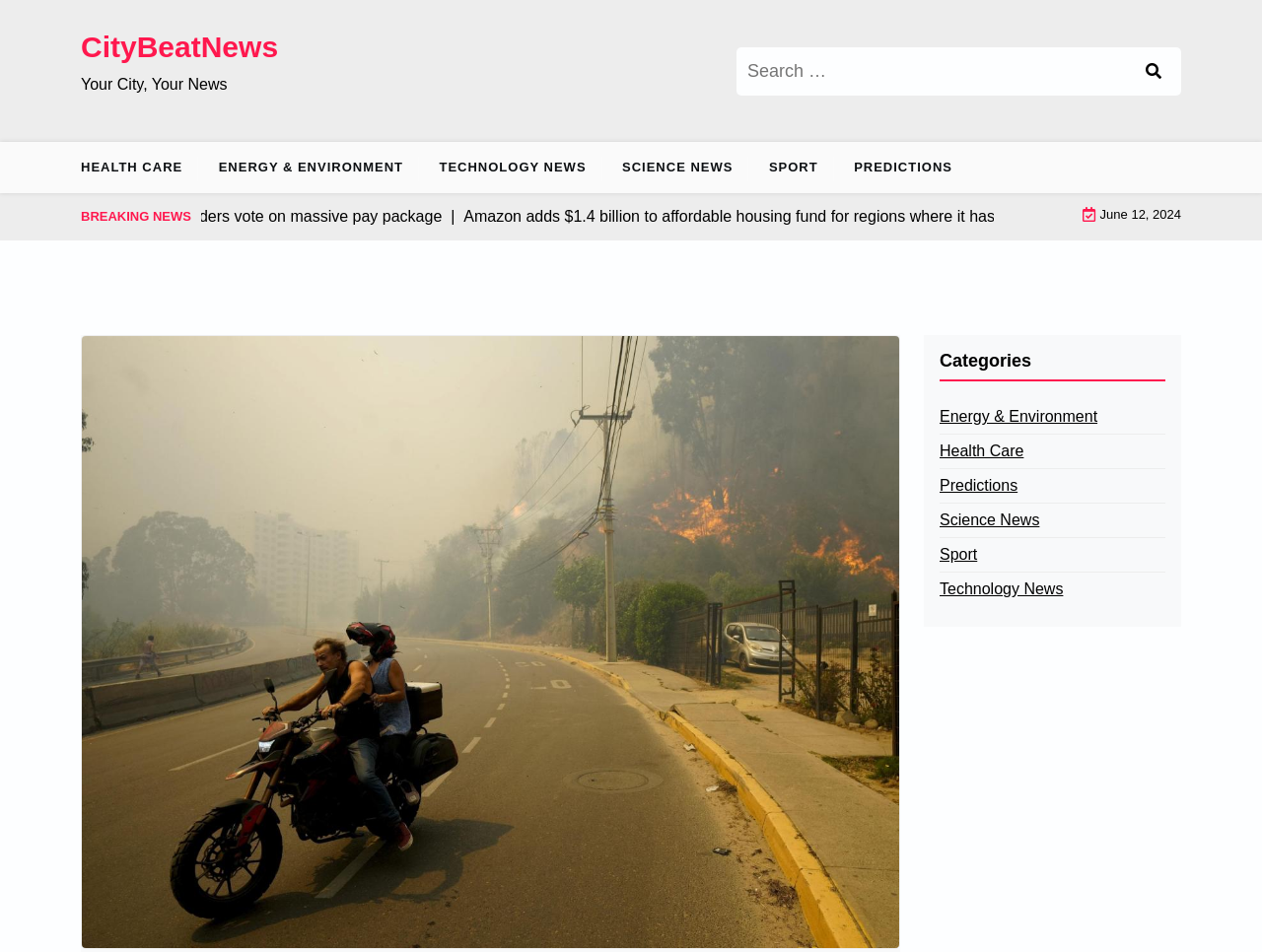Identify the bounding box coordinates of the clickable region required to complete the instruction: "View Energy & Environment news". The coordinates should be given as four float numbers within the range of 0 and 1, i.e., [left, top, right, bottom].

[0.745, 0.426, 0.87, 0.45]